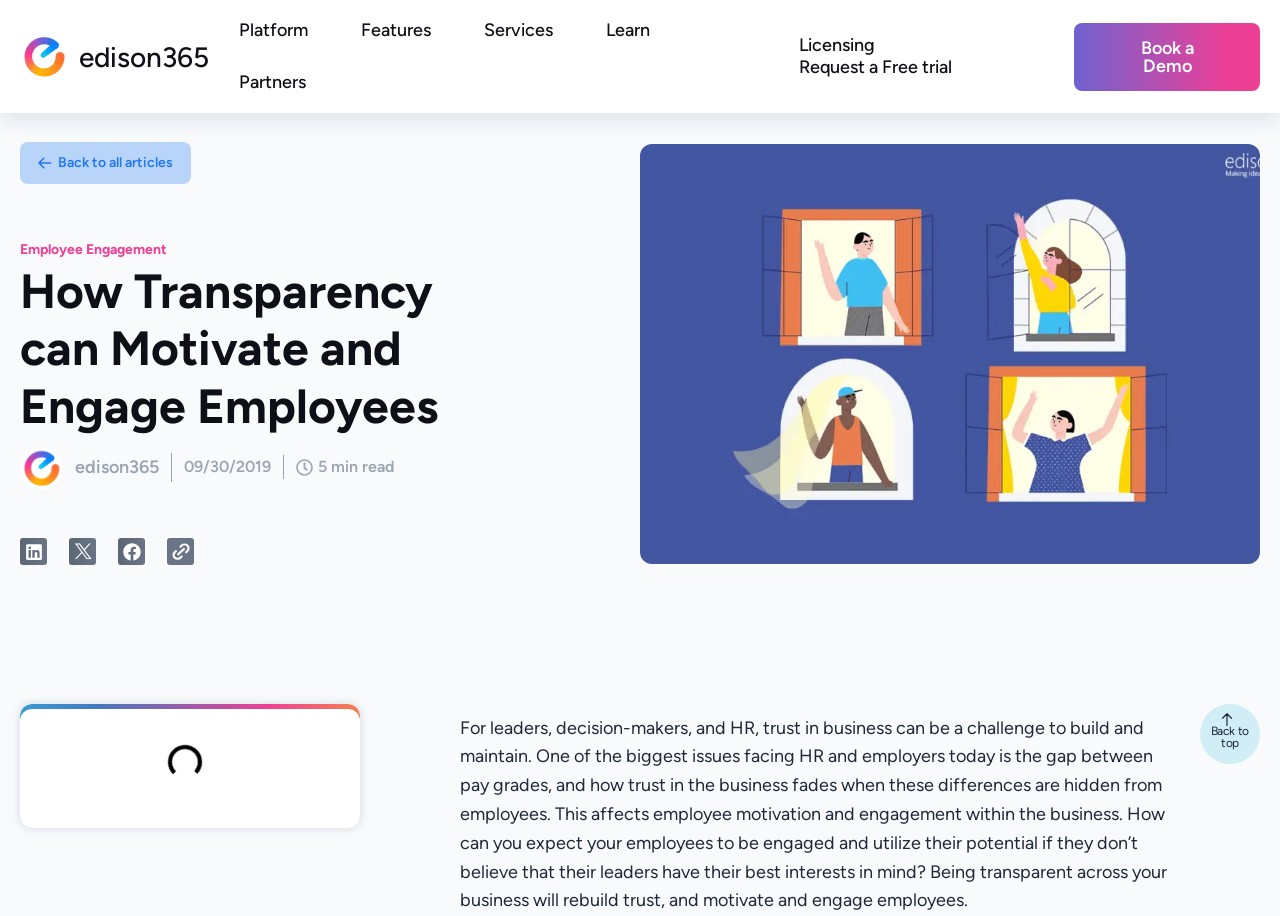Locate the bounding box coordinates of the clickable area needed to fulfill the instruction: "Click the Edison365 logo".

[0.016, 0.036, 0.054, 0.088]